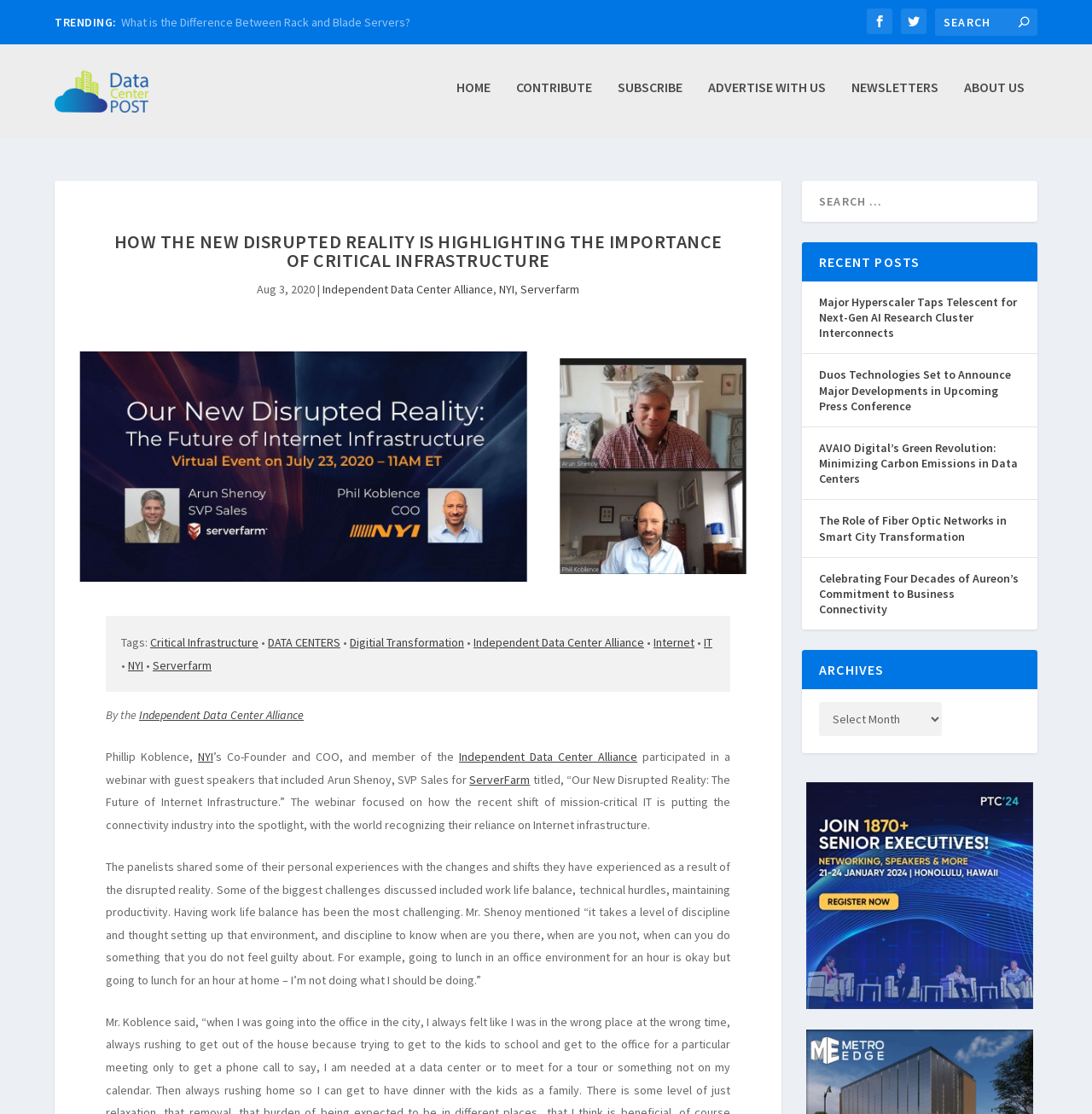Based on the image, please respond to the question with as much detail as possible:
What is the title of the webinar?

The article mentions that 'The webinar focused on how the recent shift of mission-critical IT is putting the connectivity industry into the spotlight, with the world recognizing their reliance on Internet infrastructure.' and specifically mentions the title of the webinar as 'Our New Disrupted Reality: The Future of Internet Infrastructure'.